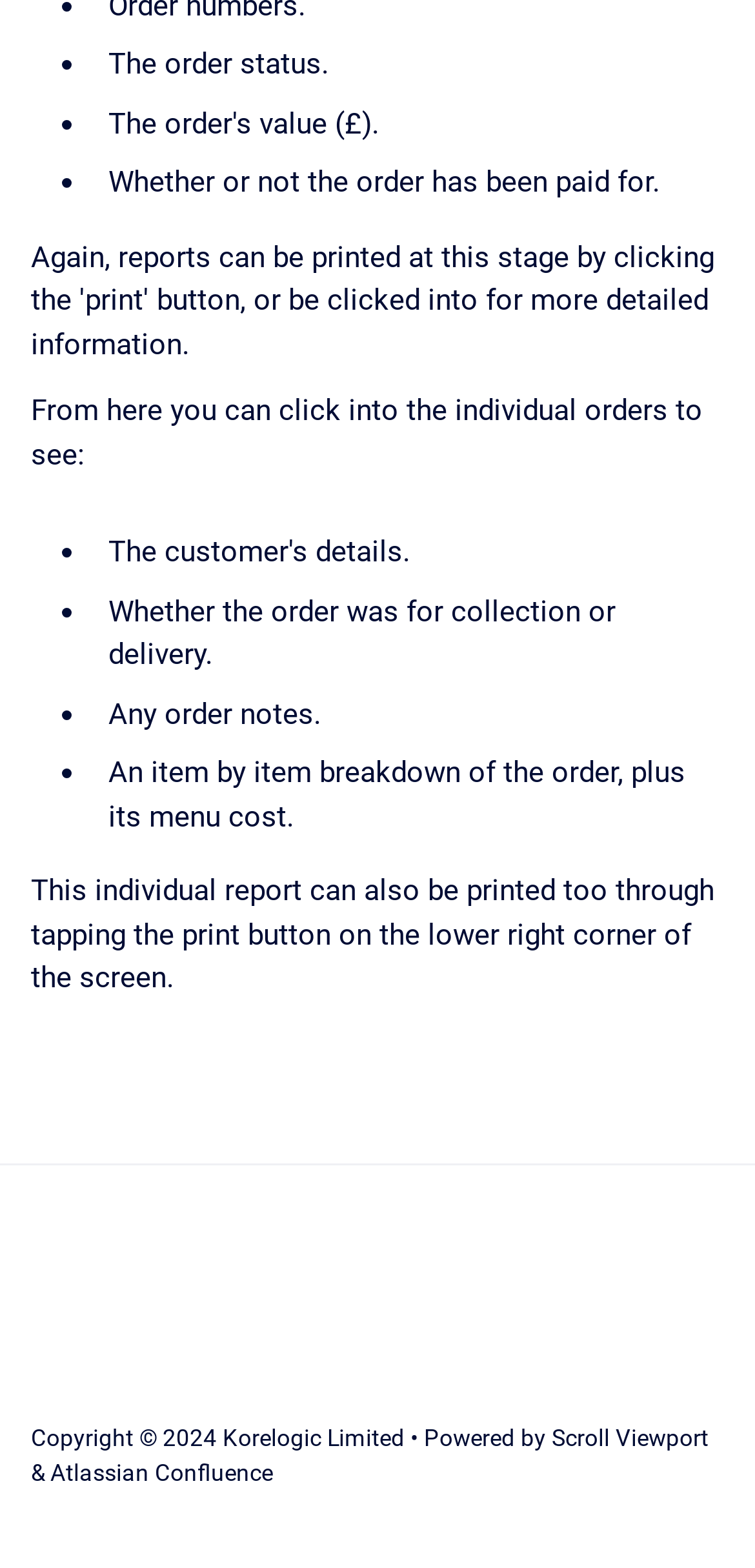What can be seen in individual orders?
Use the image to answer the question with a single word or phrase.

Order status, payment, collection/delivery, notes, item breakdown